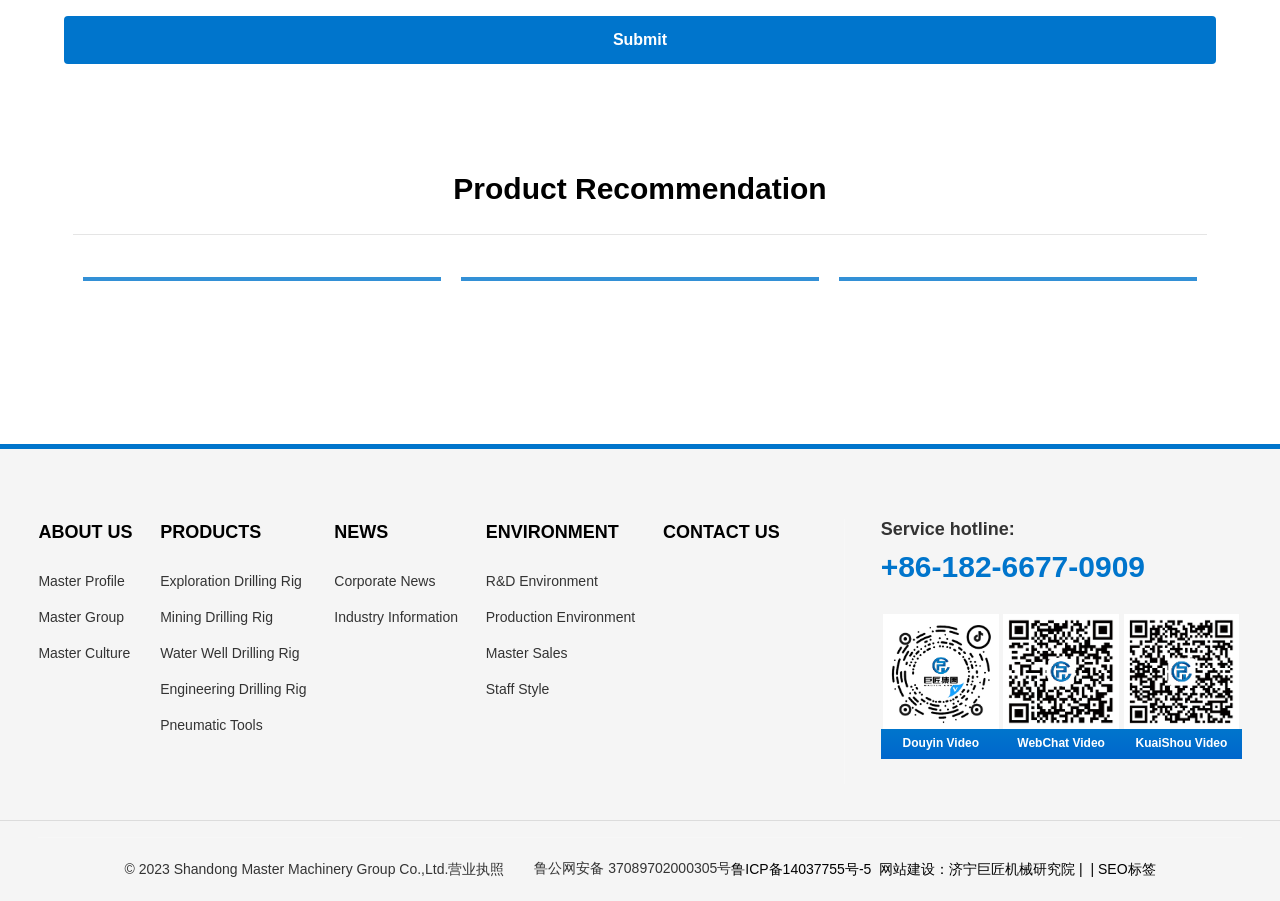Using the webpage screenshot and the element description Staff Style, determine the bounding box coordinates. Specify the coordinates in the format (top-left x, top-left y, bottom-right x, bottom-right y) with values ranging from 0 to 1.

[0.38, 0.753, 0.518, 0.777]